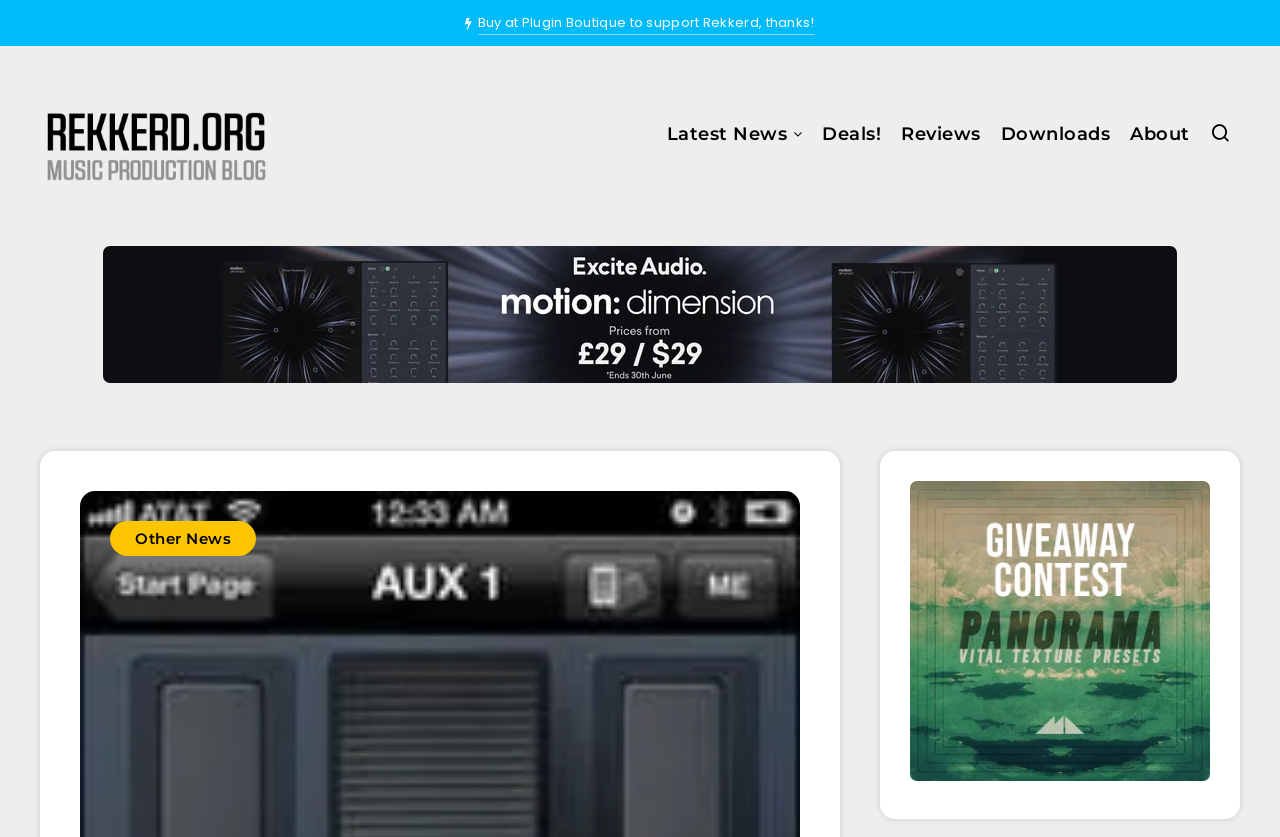What is the text of the webpage's headline?

PreSonus announces QMix – Monitor Mix Control via iPhone/iPod touch